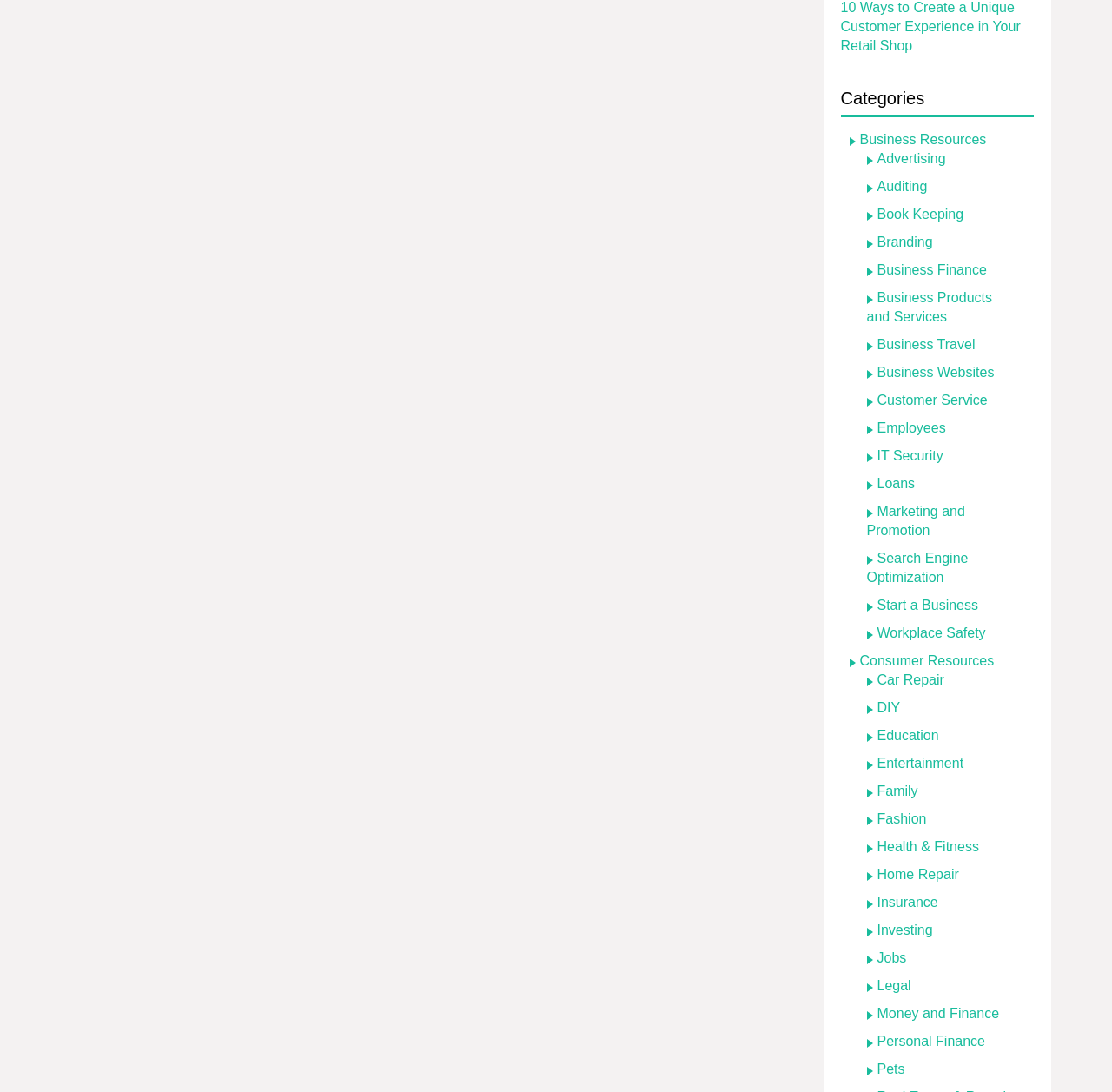Please locate the bounding box coordinates for the element that should be clicked to achieve the following instruction: "Explore Auditing". Ensure the coordinates are given as four float numbers between 0 and 1, i.e., [left, top, right, bottom].

[0.789, 0.164, 0.834, 0.177]